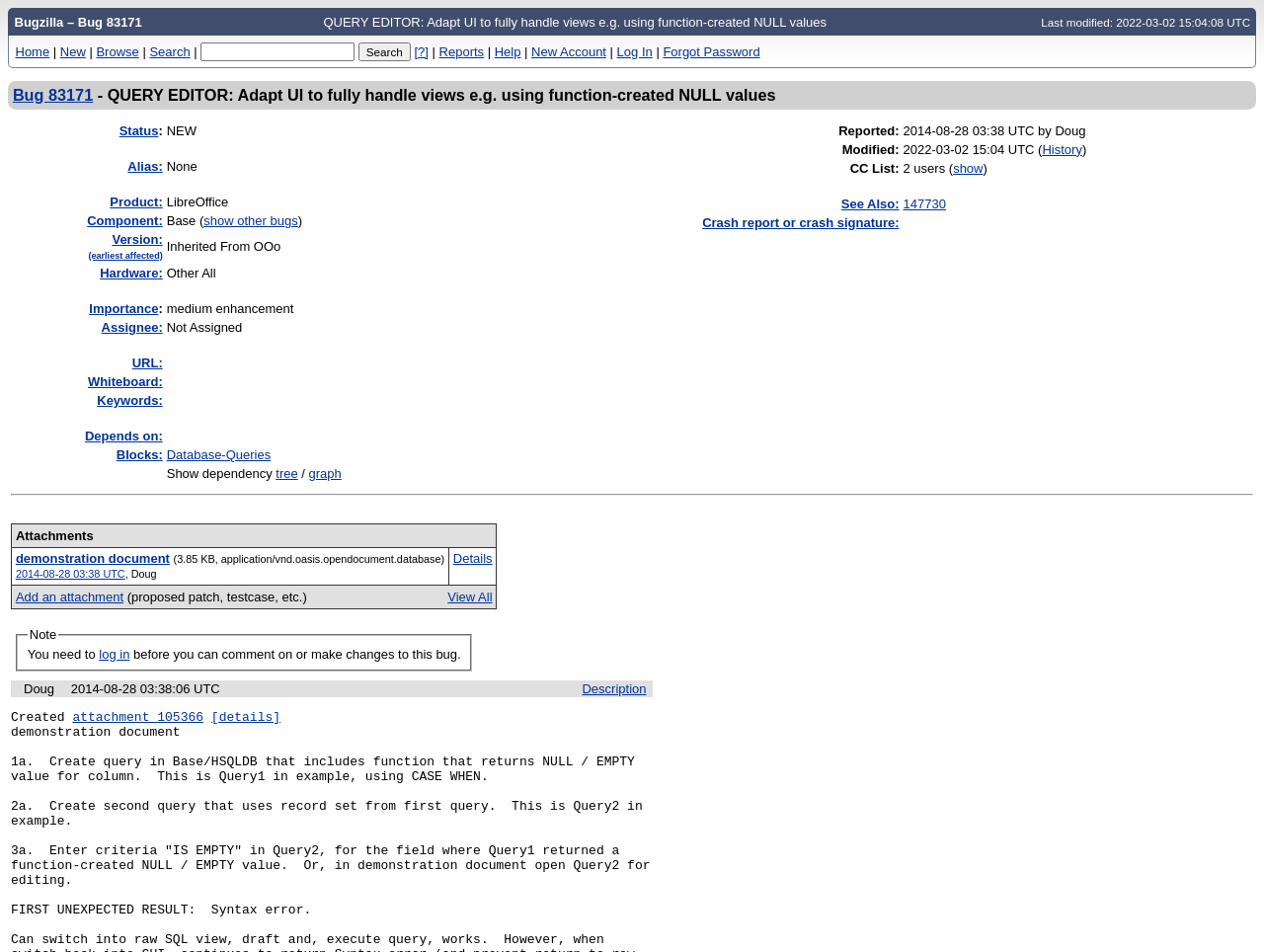Pinpoint the bounding box coordinates of the element you need to click to execute the following instruction: "Create a new bug report". The bounding box should be represented by four float numbers between 0 and 1, in the format [left, top, right, bottom].

[0.048, 0.046, 0.068, 0.062]